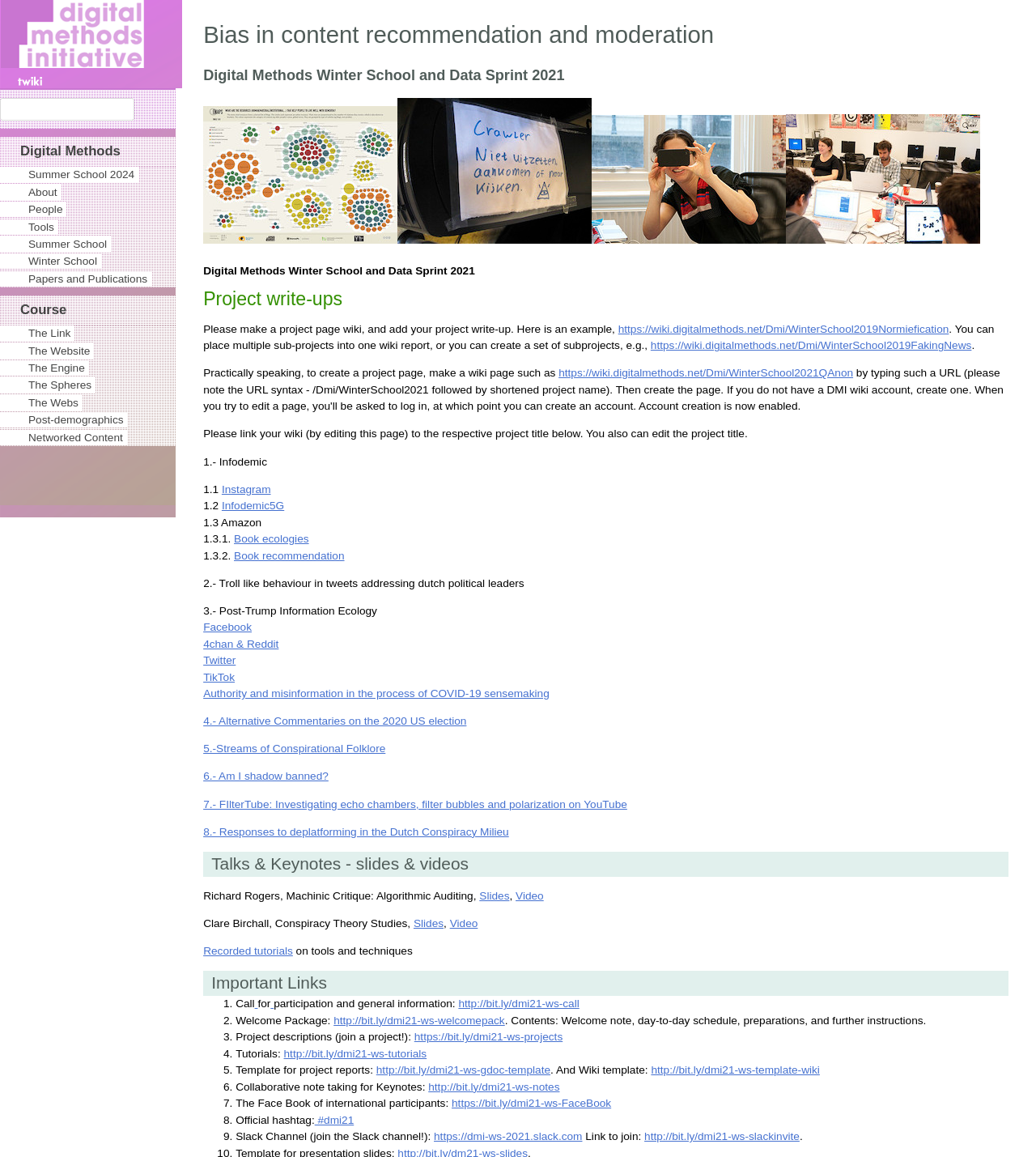Describe all the visual and textual components of the webpage comprehensively.

The webpage is about the Winter School 2021, a digital methods event. At the top, there is a heading that reads "Bias in content recommendation and moderation" and another heading that reads "Digital Methods Winter School and Data Sprint 2021". Below these headings, there are four images arranged horizontally, likely showcasing the event.

Below the images, there is a section with the title "Digital Methods Winter School and Data Sprint 2021" in a larger font. This section provides information about the event, including project write-ups and instructions on how to create a project page.

The next section is a list of projects, each with a title and a link to the project page. The projects are numbered from 1 to 8, and they cover various topics such as infodemic, troll-like behavior, and conspiracy theories.

Following the project list, there is a section titled "Talks & Keynotes - slides & videos" which lists the talks and keynotes with links to the slides and videos. Then, there is a section titled "Important Links" which provides links to various resources, including a call for participation, welcome package, project descriptions, tutorials, and templates for project reports.

The webpage also has a list of links to collaborative note-taking for keynotes, a Facebook page for international participants, and an official hashtag for the event. Overall, the webpage appears to be a central hub for information and resources related to the Winter School 2021 event.